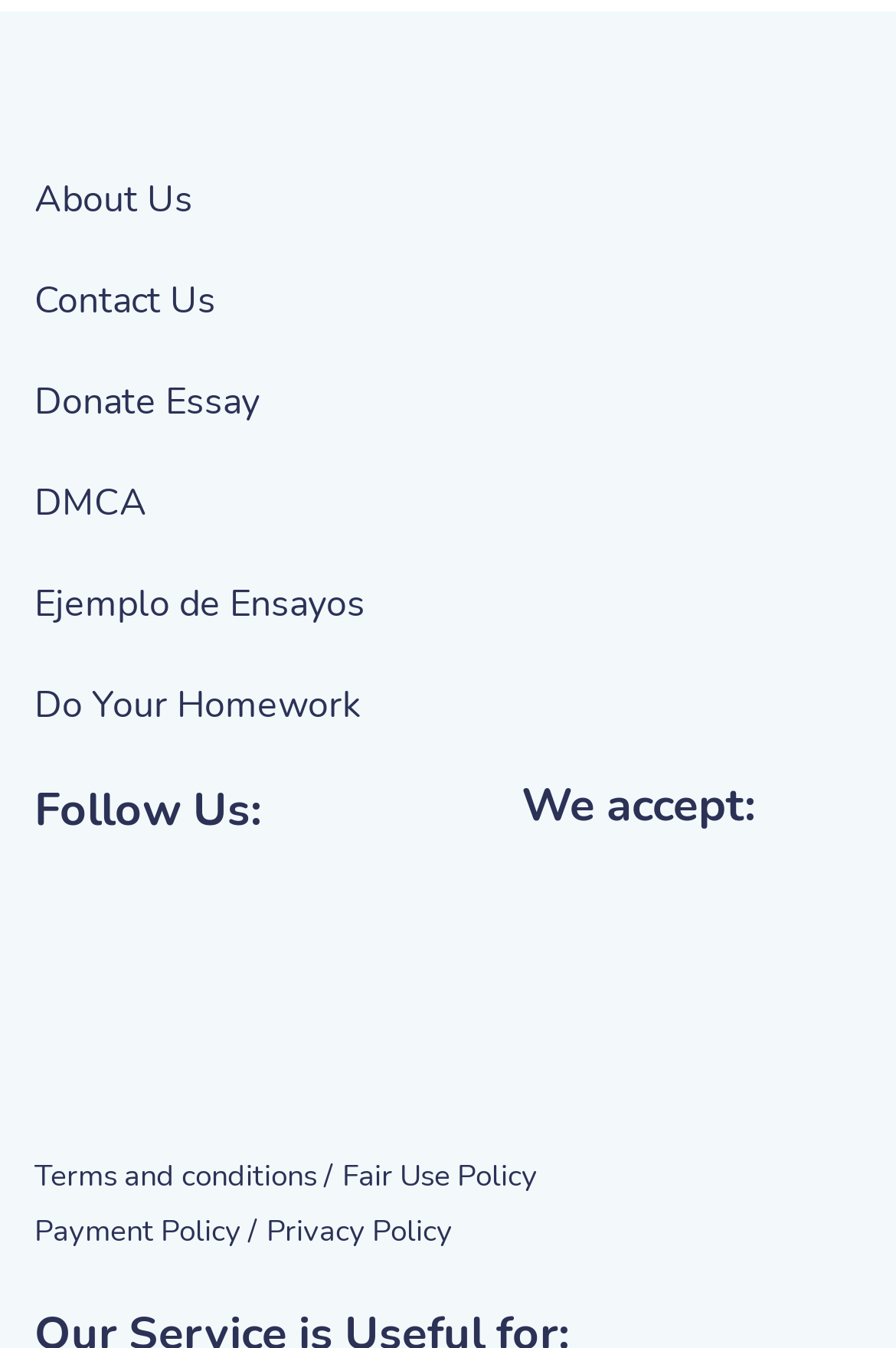Please locate the bounding box coordinates of the element's region that needs to be clicked to follow the instruction: "View Terms and conditions". The bounding box coordinates should be provided as four float numbers between 0 and 1, i.e., [left, top, right, bottom].

[0.038, 0.857, 0.372, 0.888]